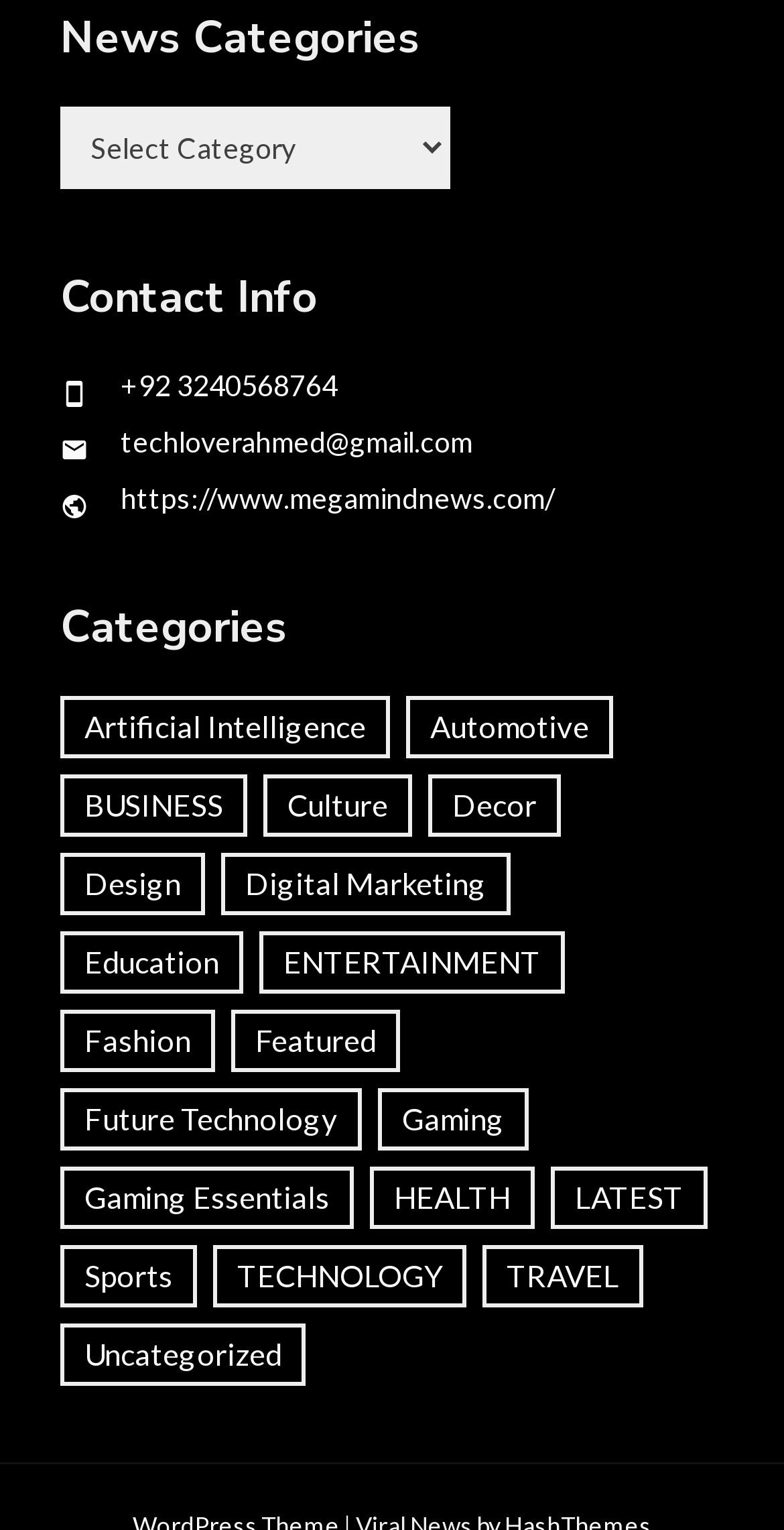Please locate the bounding box coordinates of the region I need to click to follow this instruction: "Select a news category".

[0.077, 0.07, 0.574, 0.124]